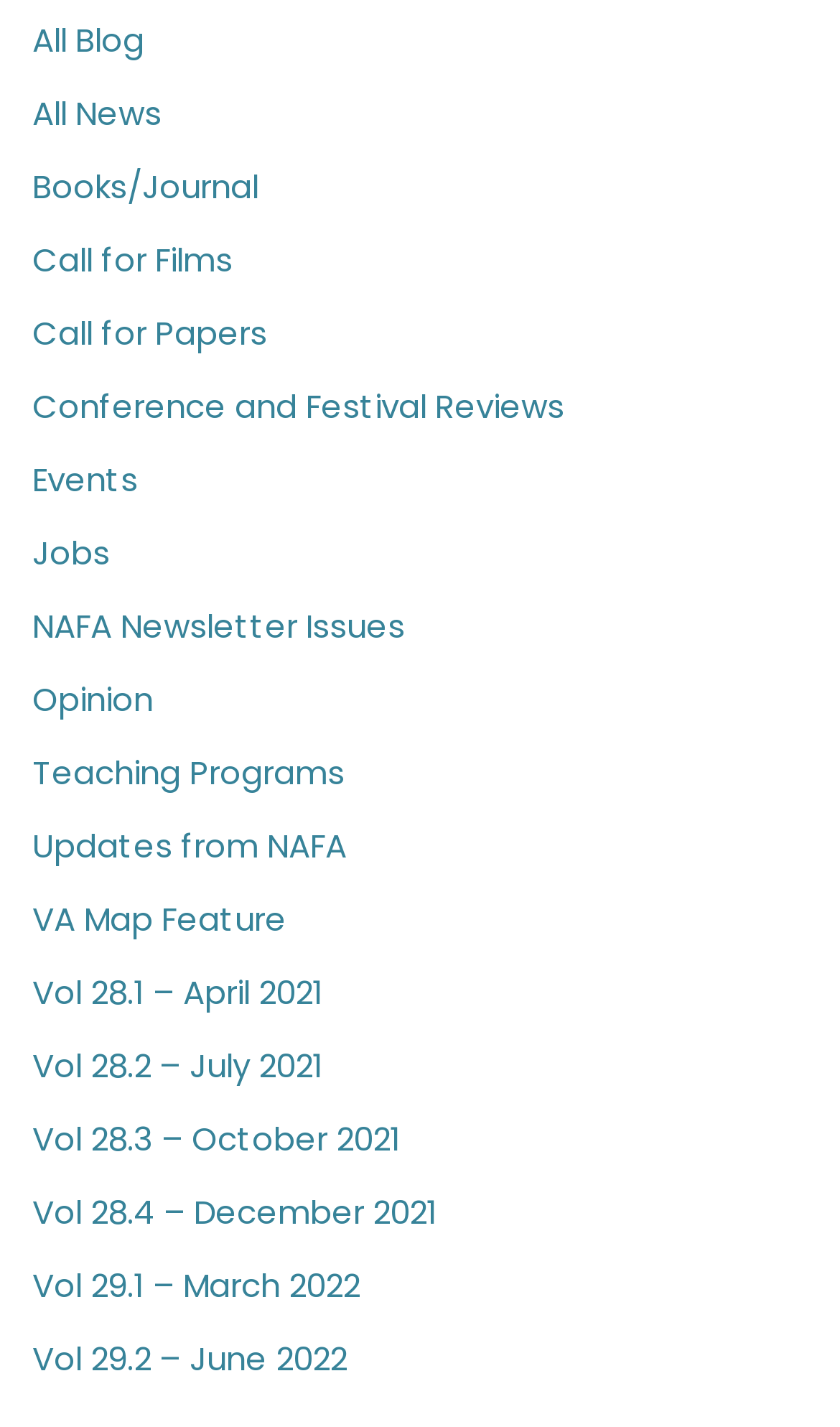Locate the bounding box of the UI element described by: "Vol 28.2 – July 2021" in the given webpage screenshot.

[0.038, 0.731, 0.385, 0.763]